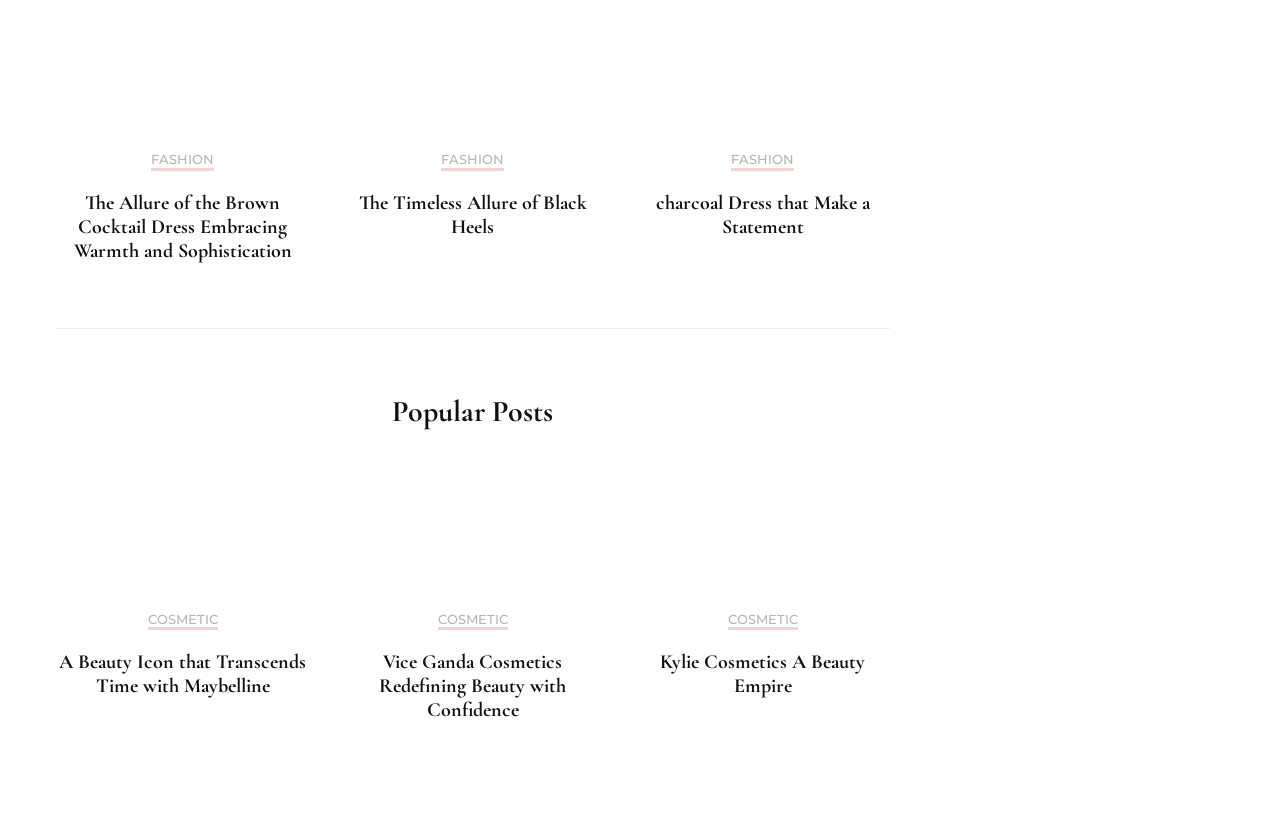What is the title of the third article in the 'Popular Posts' section?
Your answer should be a single word or phrase derived from the screenshot.

Kylie Cosmetics A Beauty Empire